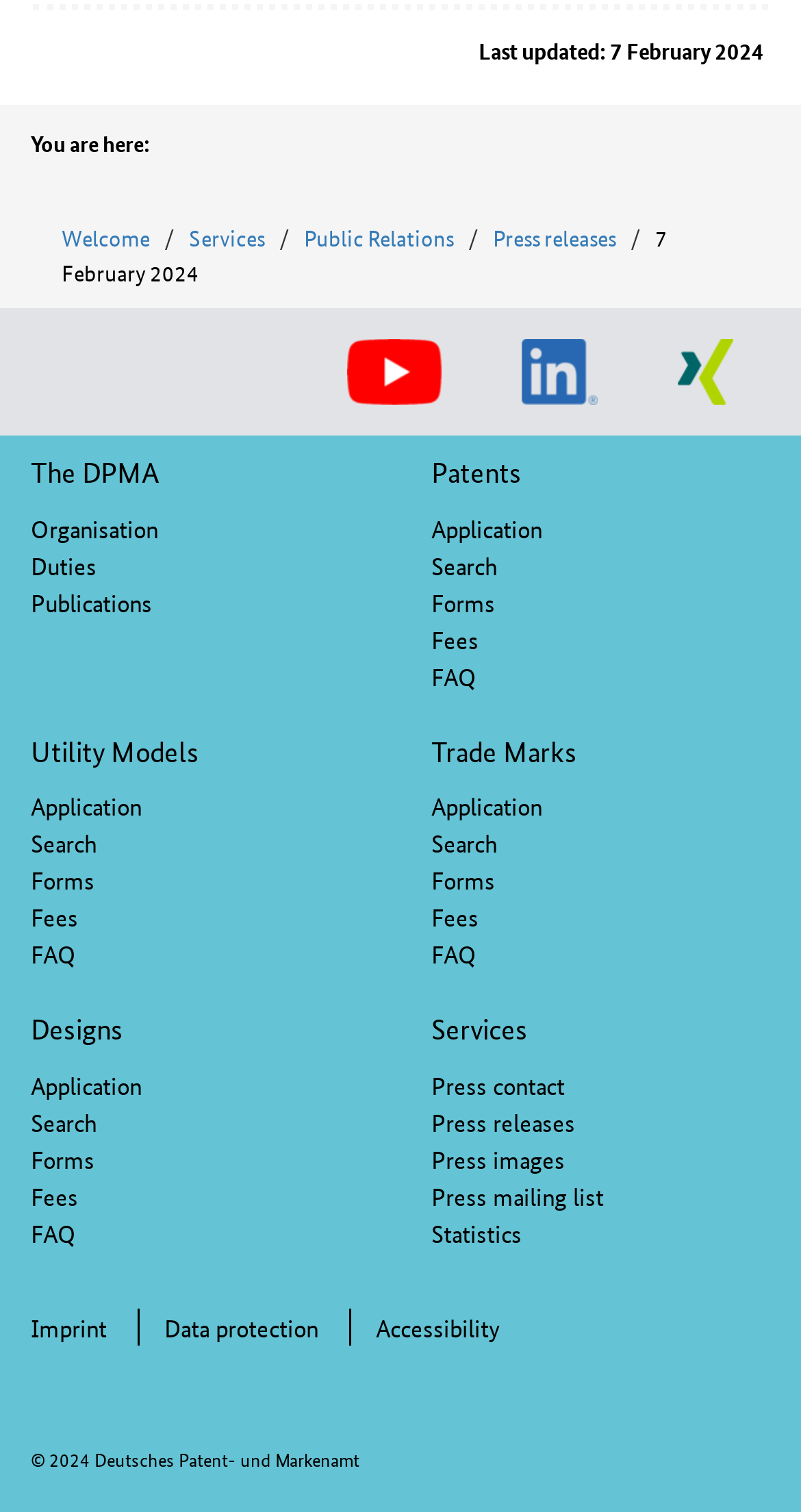Find the bounding box coordinates of the area that needs to be clicked in order to achieve the following instruction: "Visit the 'Youtube' page". The coordinates should be specified as four float numbers between 0 and 1, i.e., [left, top, right, bottom].

[0.4, 0.215, 0.583, 0.278]